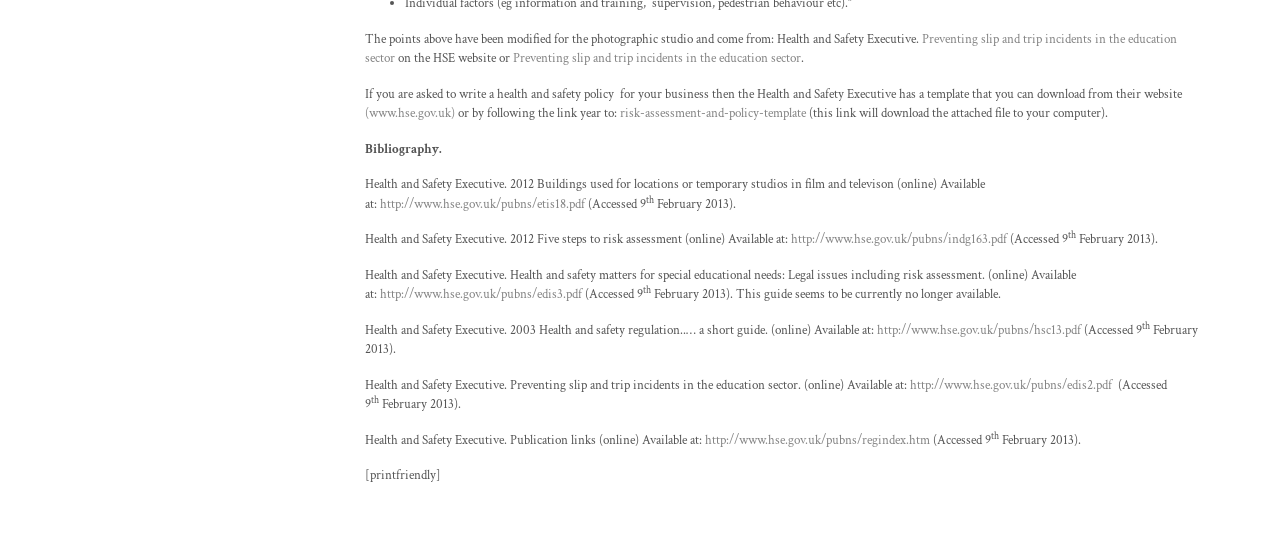Bounding box coordinates must be specified in the format (top-left x, top-left y, bottom-right x, bottom-right y). All values should be floating point numbers between 0 and 1. What are the bounding box coordinates of the UI element described as: http://www.hse.gov.uk/pubns/edis2.pdf

[0.711, 0.706, 0.869, 0.737]